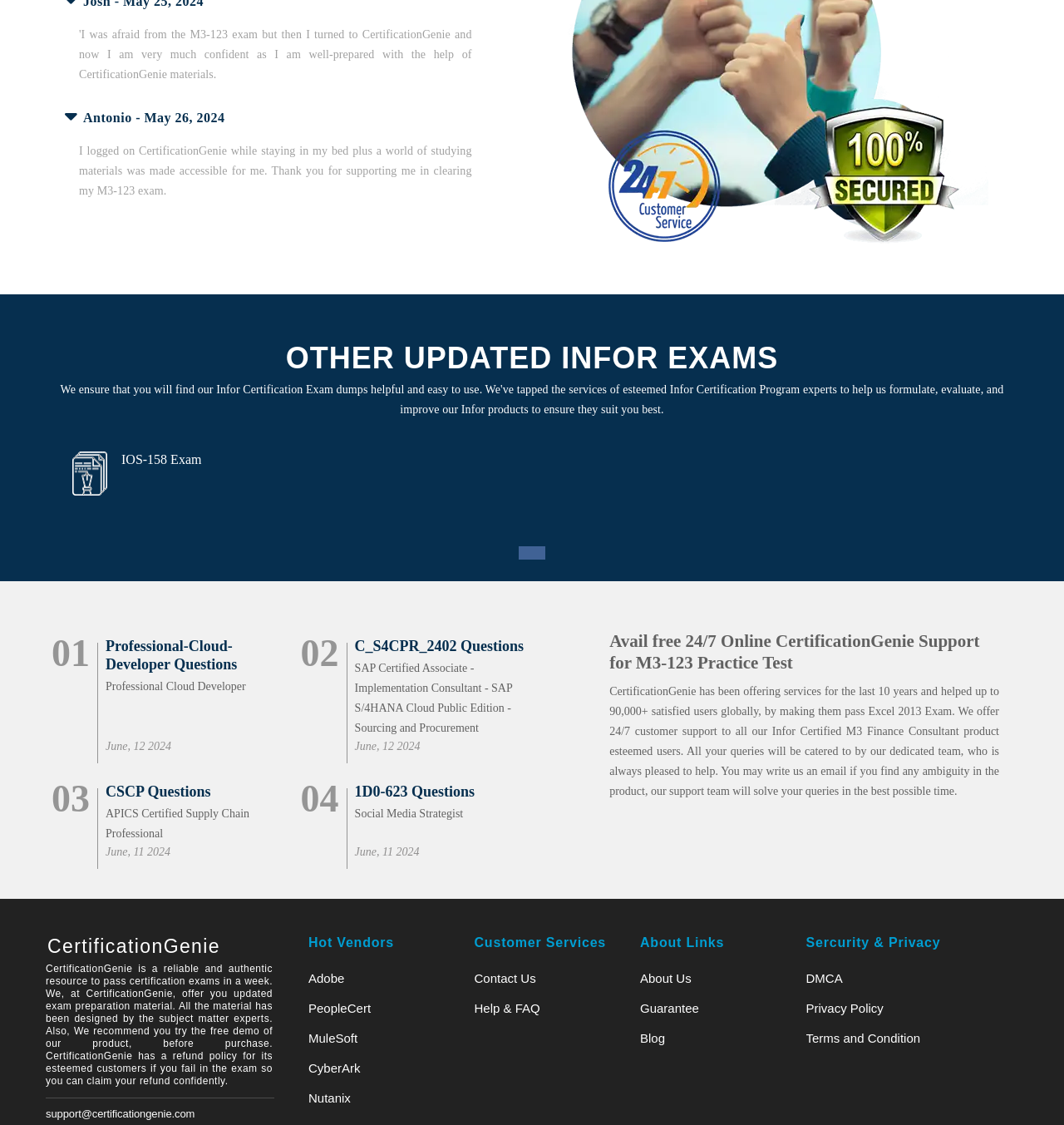Kindly determine the bounding box coordinates for the clickable area to achieve the given instruction: "Click the 'SHOP' button".

None